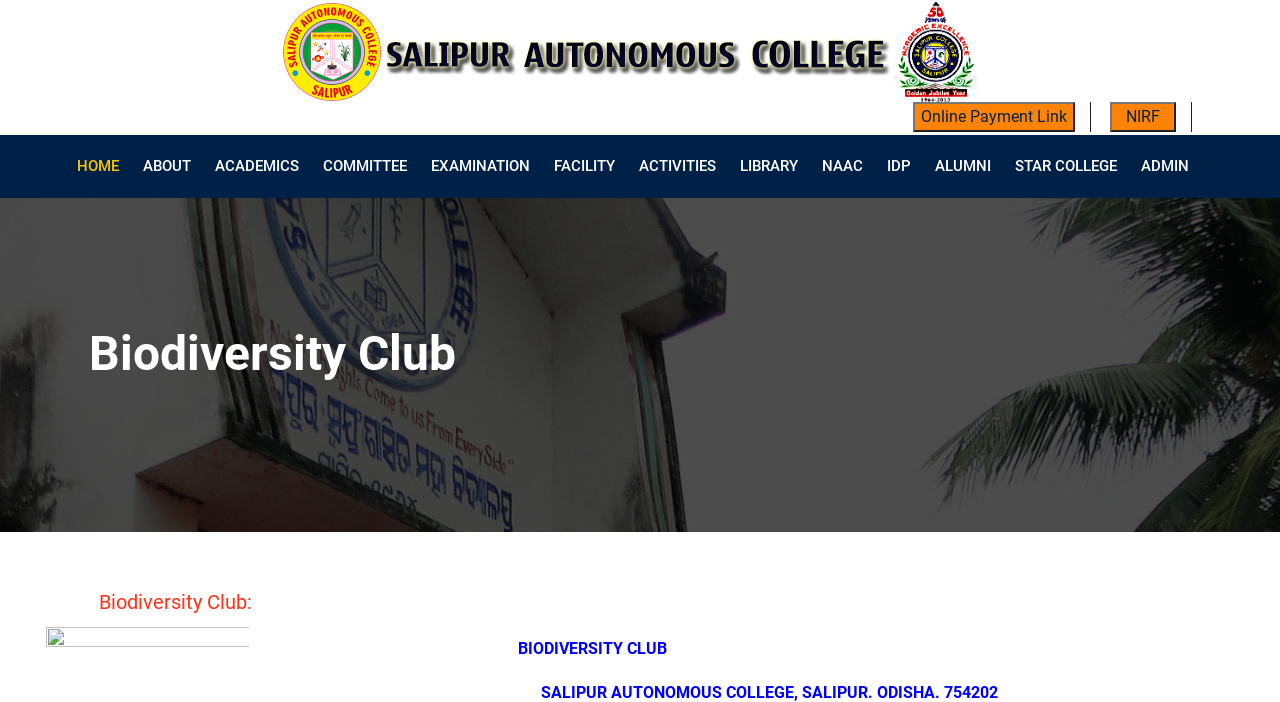Provide a short answer using a single word or phrase for the following question: 
What is the name of the college?

Salipur Autonomus College